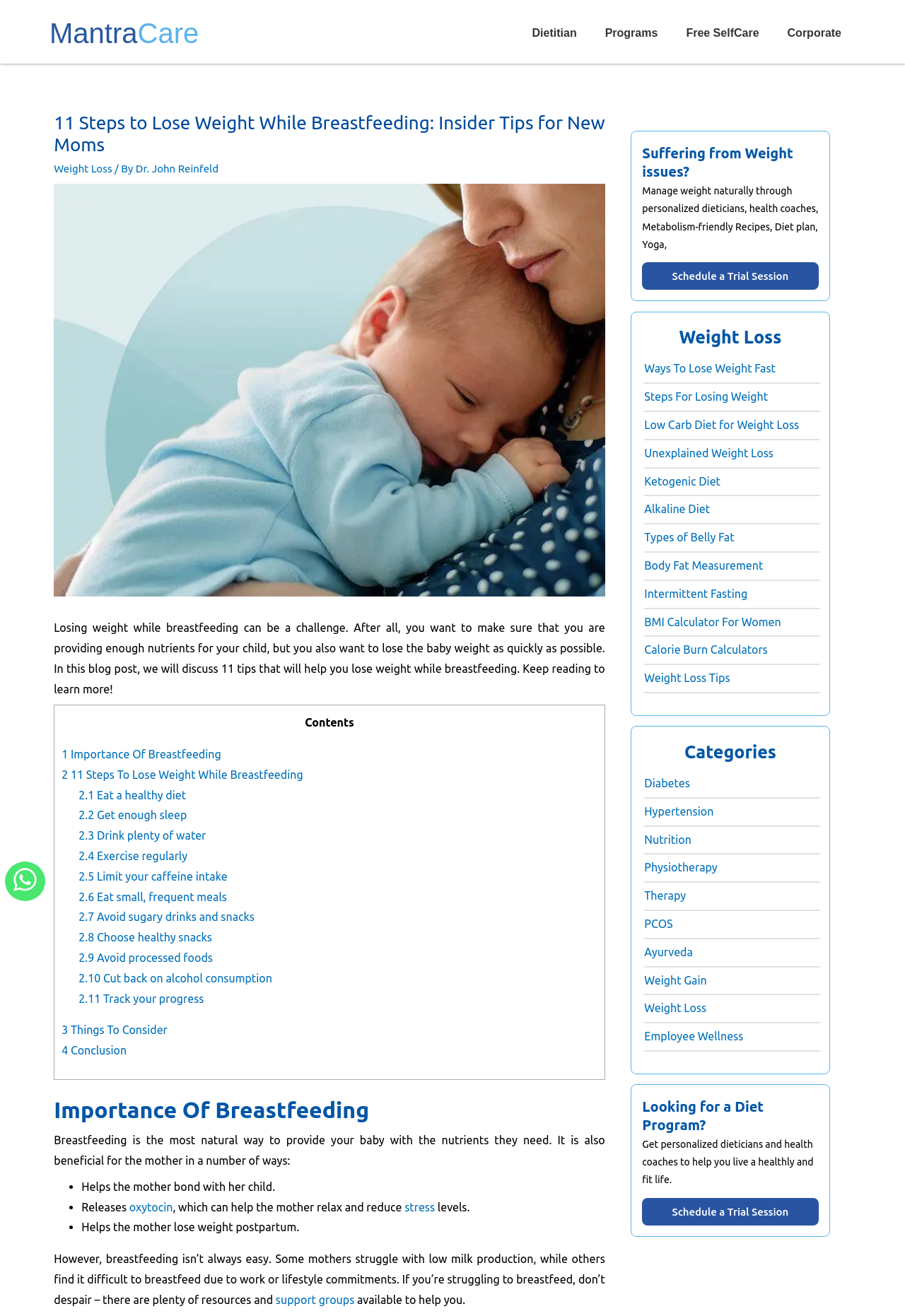Please study the image and answer the question comprehensively:
How many steps are mentioned to lose weight while breastfeeding?

The webpage has a section titled '11 Steps to Lose Weight While Breastfeeding' which lists out 11 steps, including eating a healthy diet, getting enough sleep, drinking plenty of water, and exercising regularly, among others.